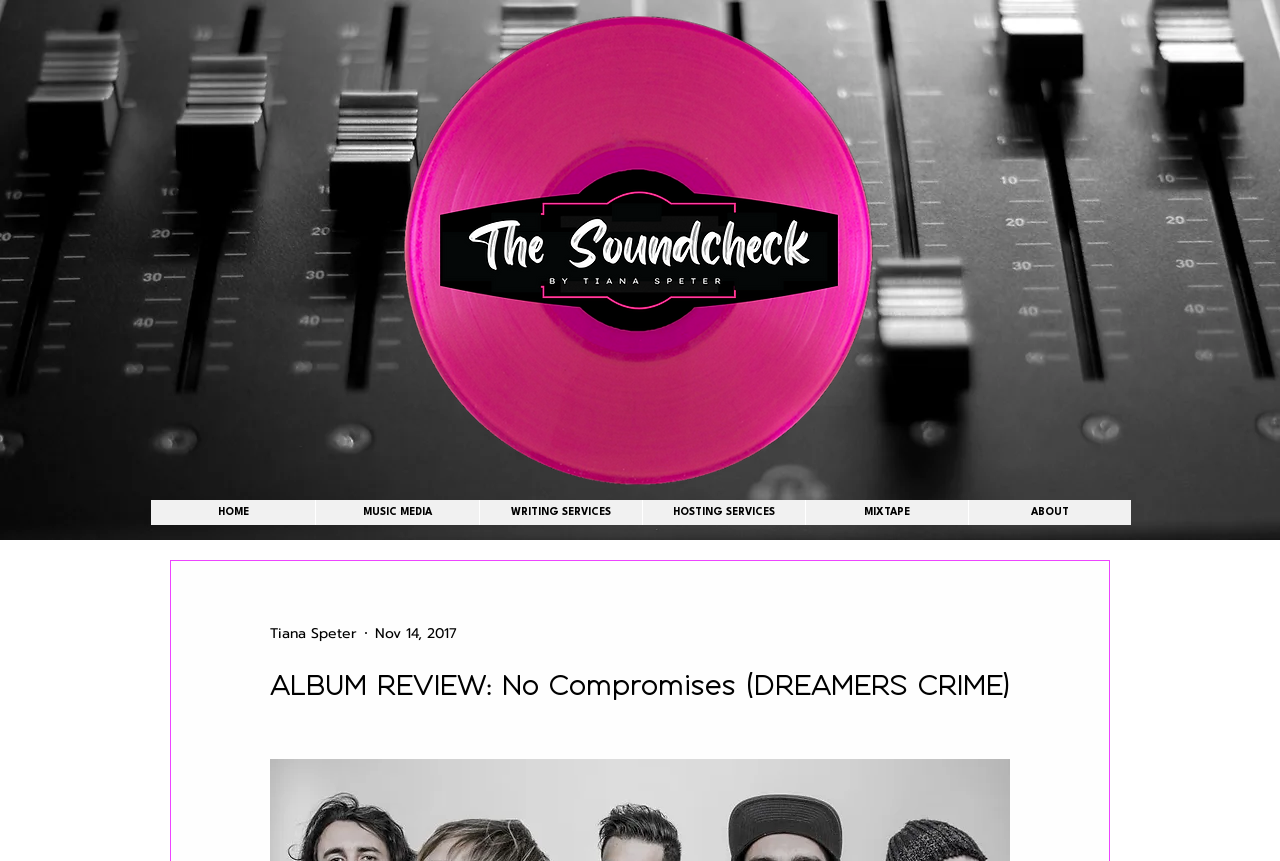Extract the primary header of the webpage and generate its text.

ALBUM REVIEW: No Compromises (DREAMERS CRIME)